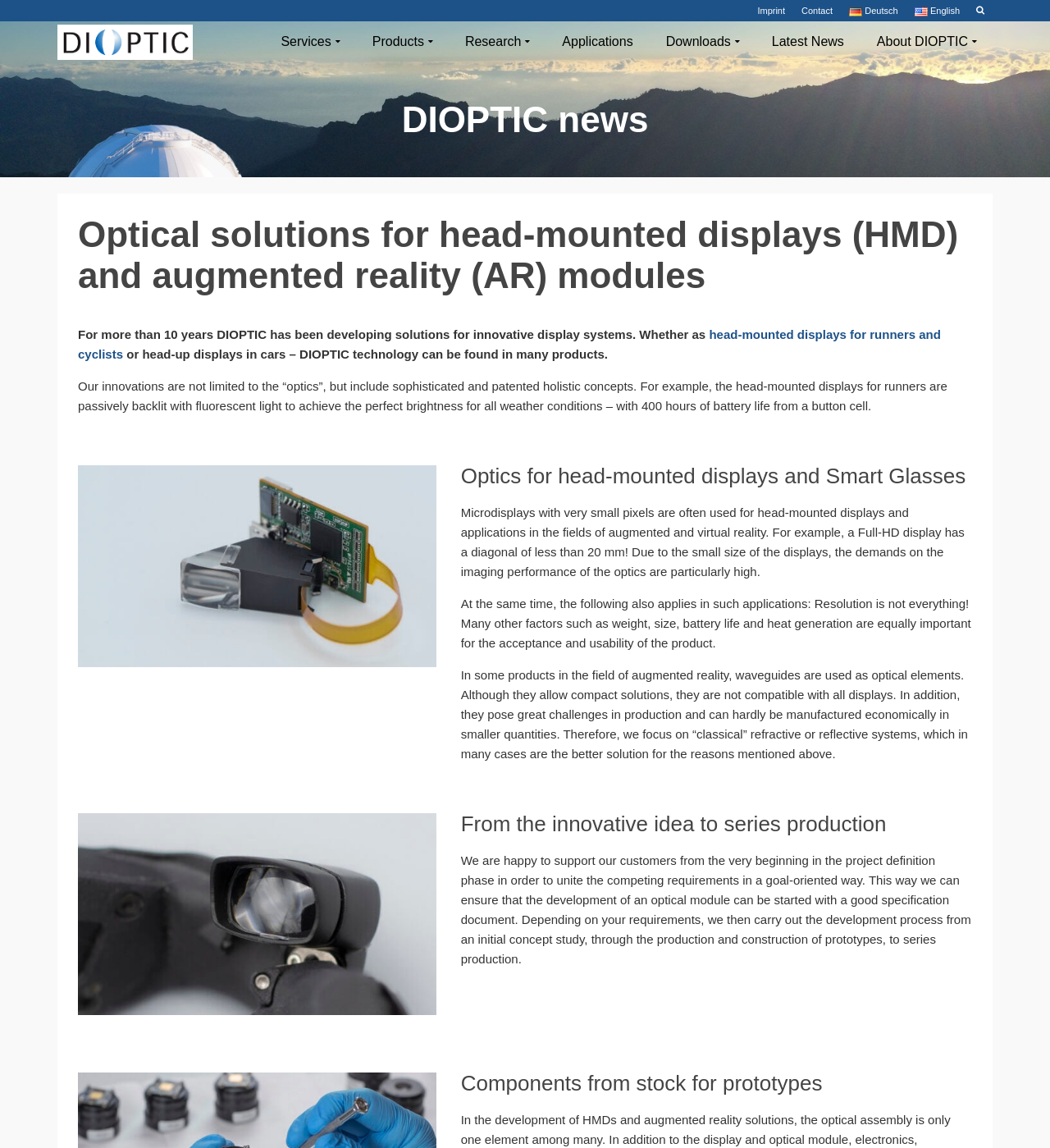Please provide a one-word or phrase answer to the question: 
What is the topic of the news section?

DIOPTIC news